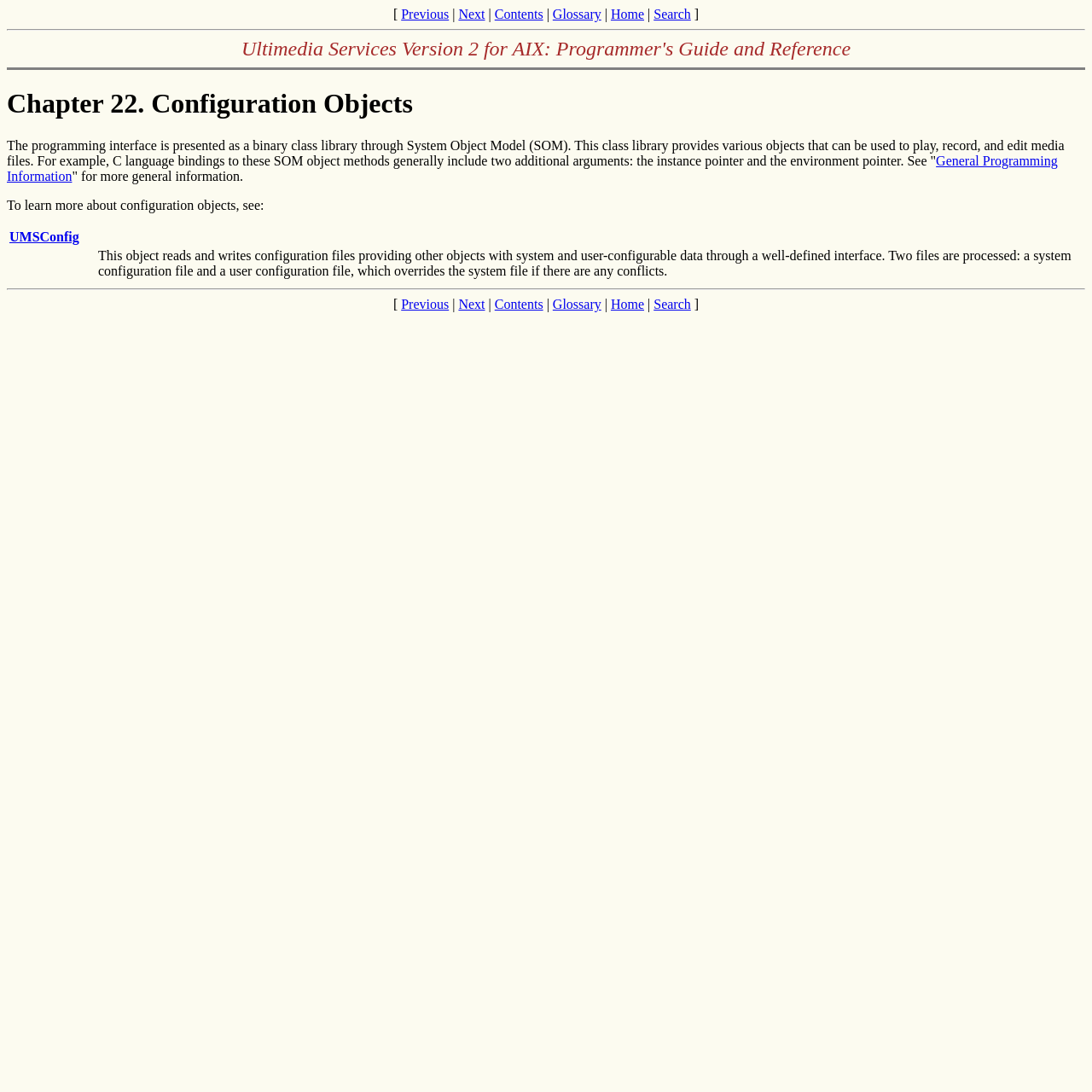Please identify the coordinates of the bounding box that should be clicked to fulfill this instruction: "Explore the link to GNC locations in Houston".

None